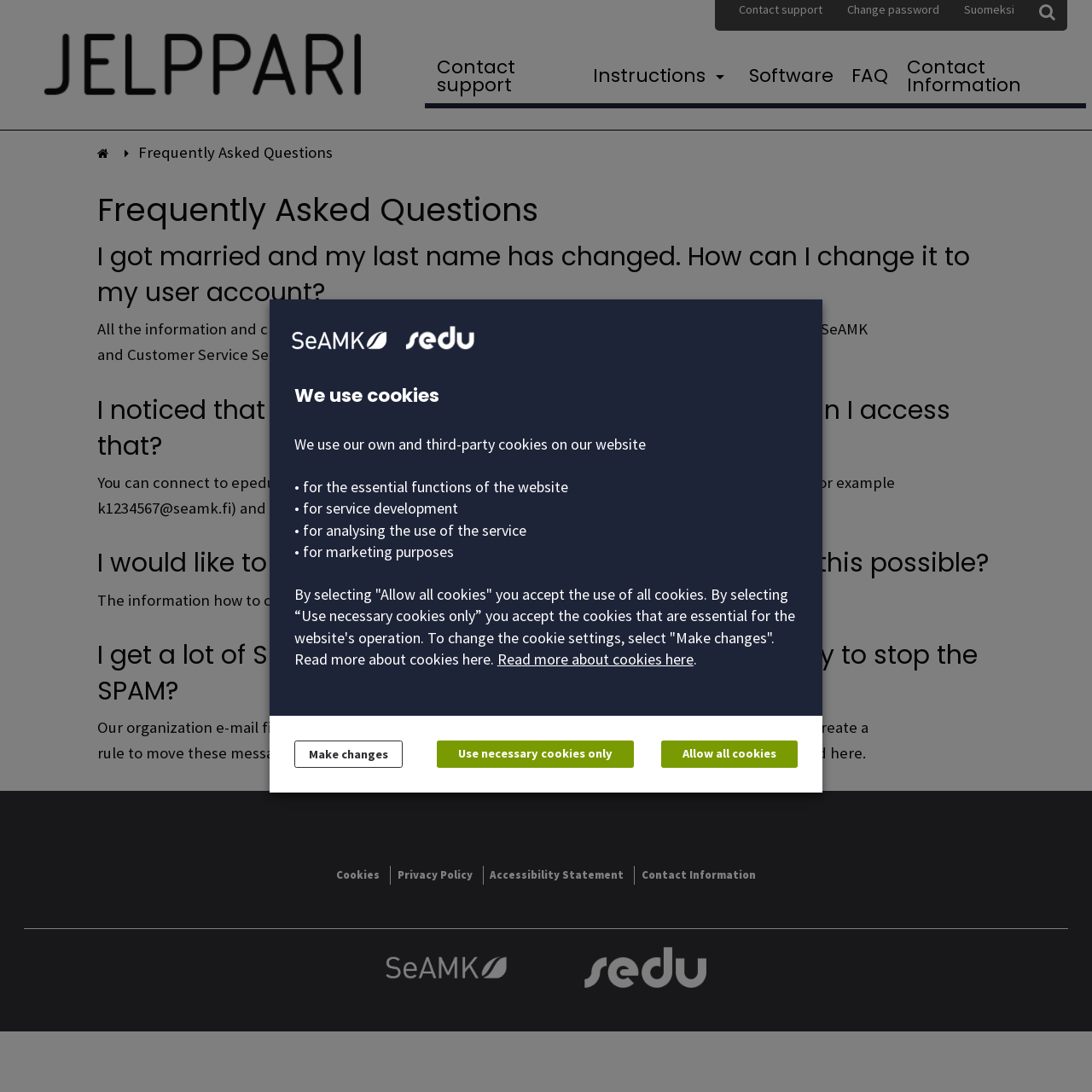What is the format for typing my username to connect to epedu-roam wlan?
Answer the question with a thorough and detailed explanation.

The FAQ section provides instructions on how to connect to epedu-roam wlan, which includes typing my username in the format of 'username@seamk.fi', for example 'k1234567@seamk.fi', along with my password.